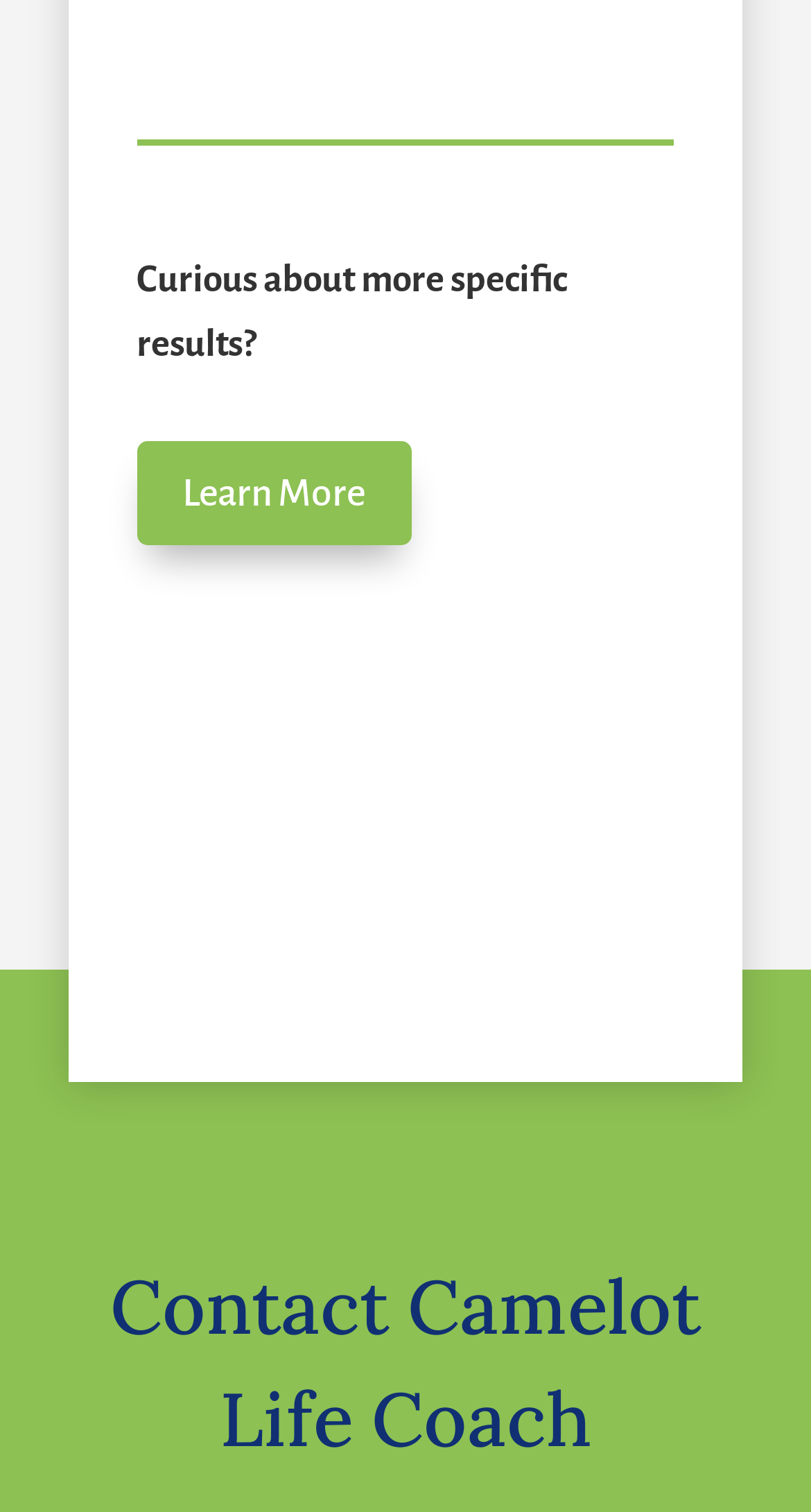Can you find the bounding box coordinates for the UI element given this description: "Learn More"? Provide the coordinates as four float numbers between 0 and 1: [left, top, right, bottom].

[0.168, 0.291, 0.506, 0.36]